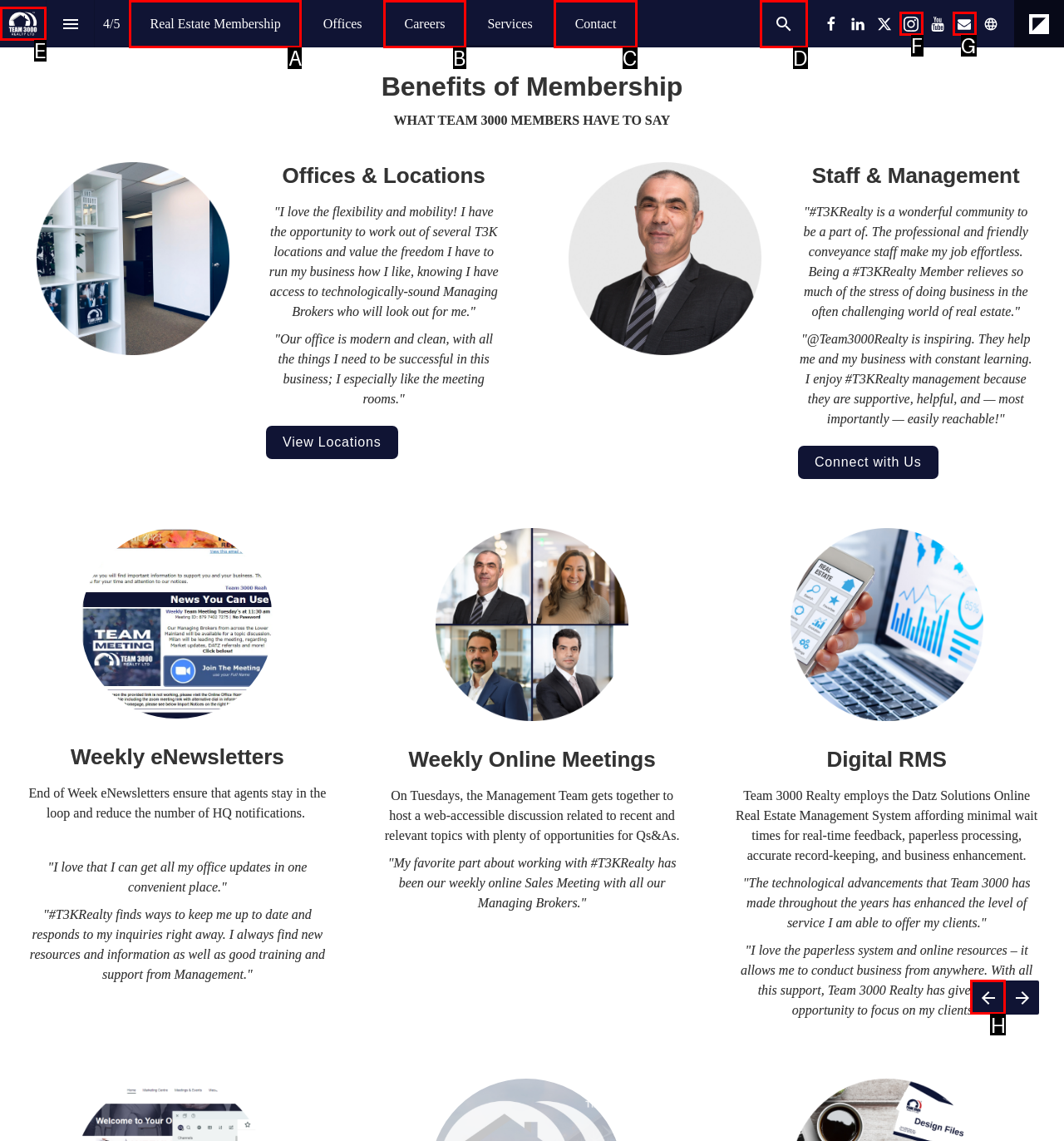Identify which lettered option completes the task: Go to the previous page. Provide the letter of the correct choice.

H